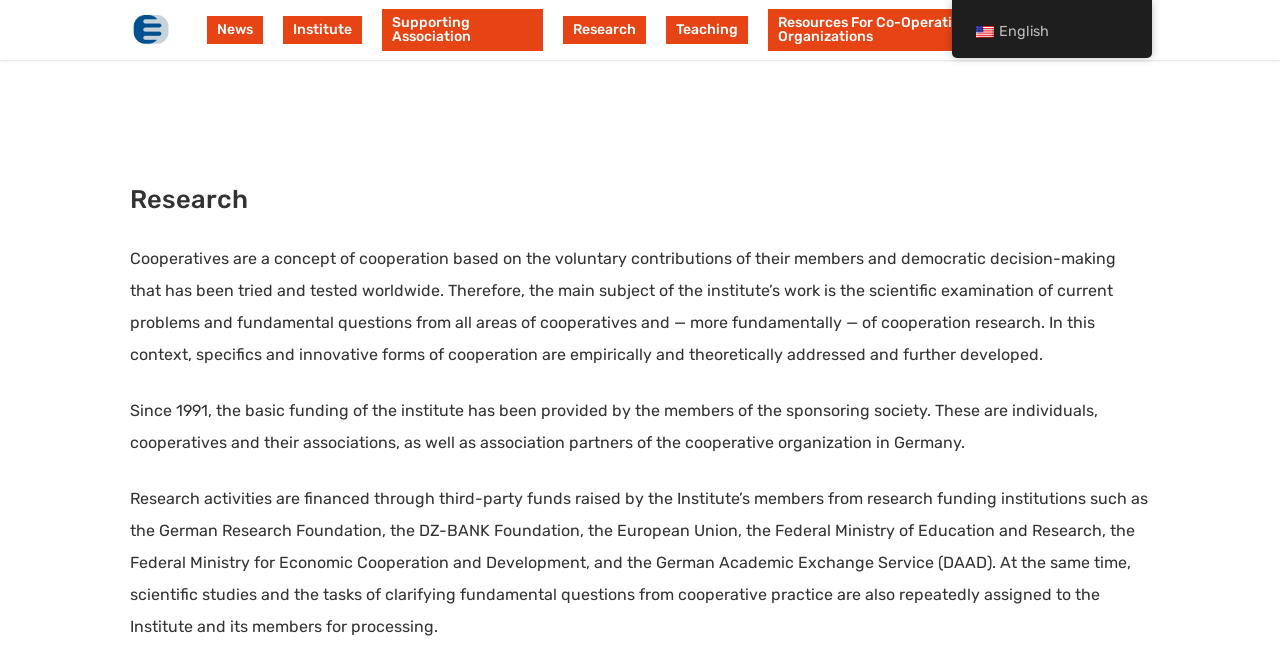What are the research activities financed by?
Answer with a single word or phrase, using the screenshot for reference.

Third-party funds